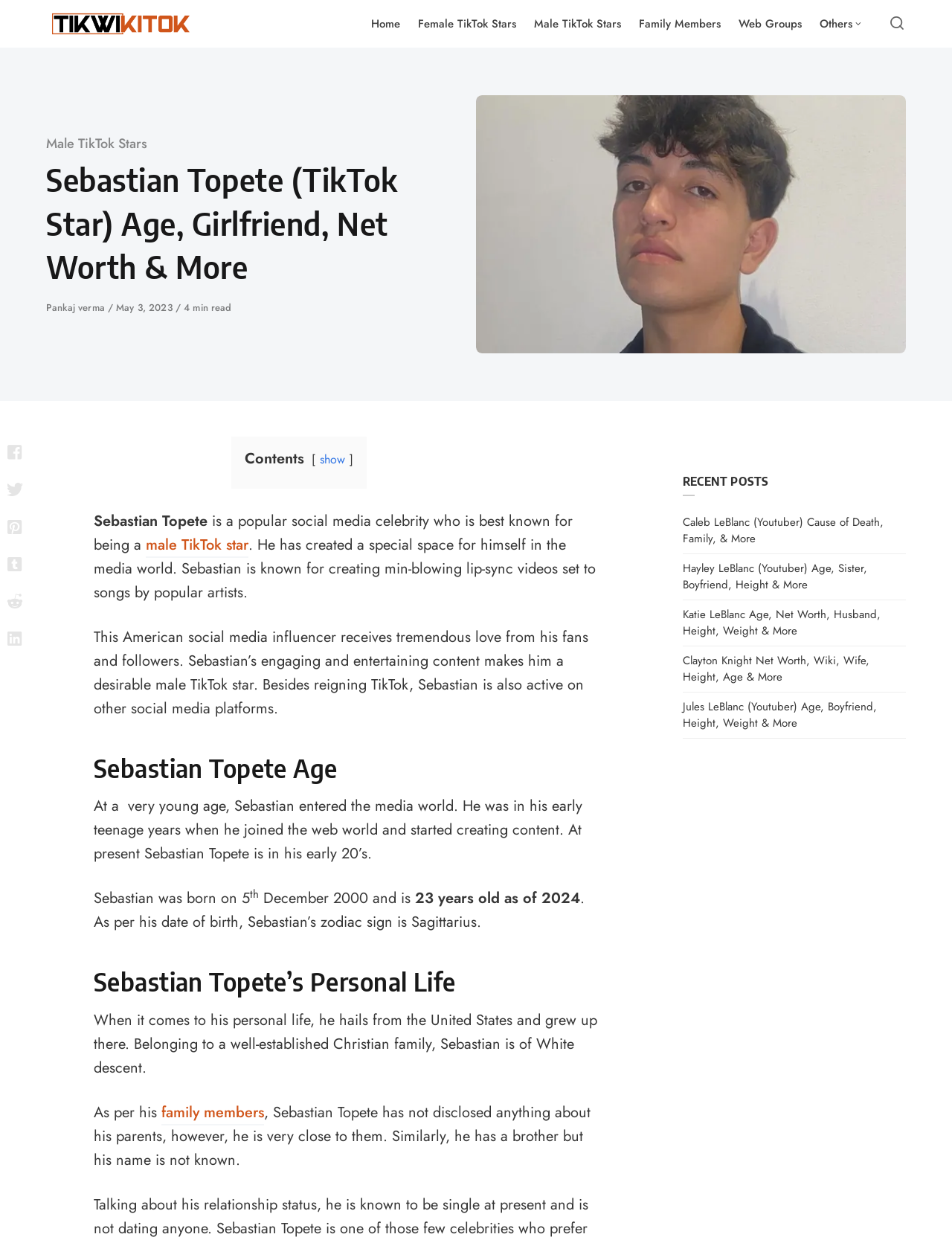Find the bounding box of the web element that fits this description: "May 3, 2023".

[0.122, 0.242, 0.184, 0.254]